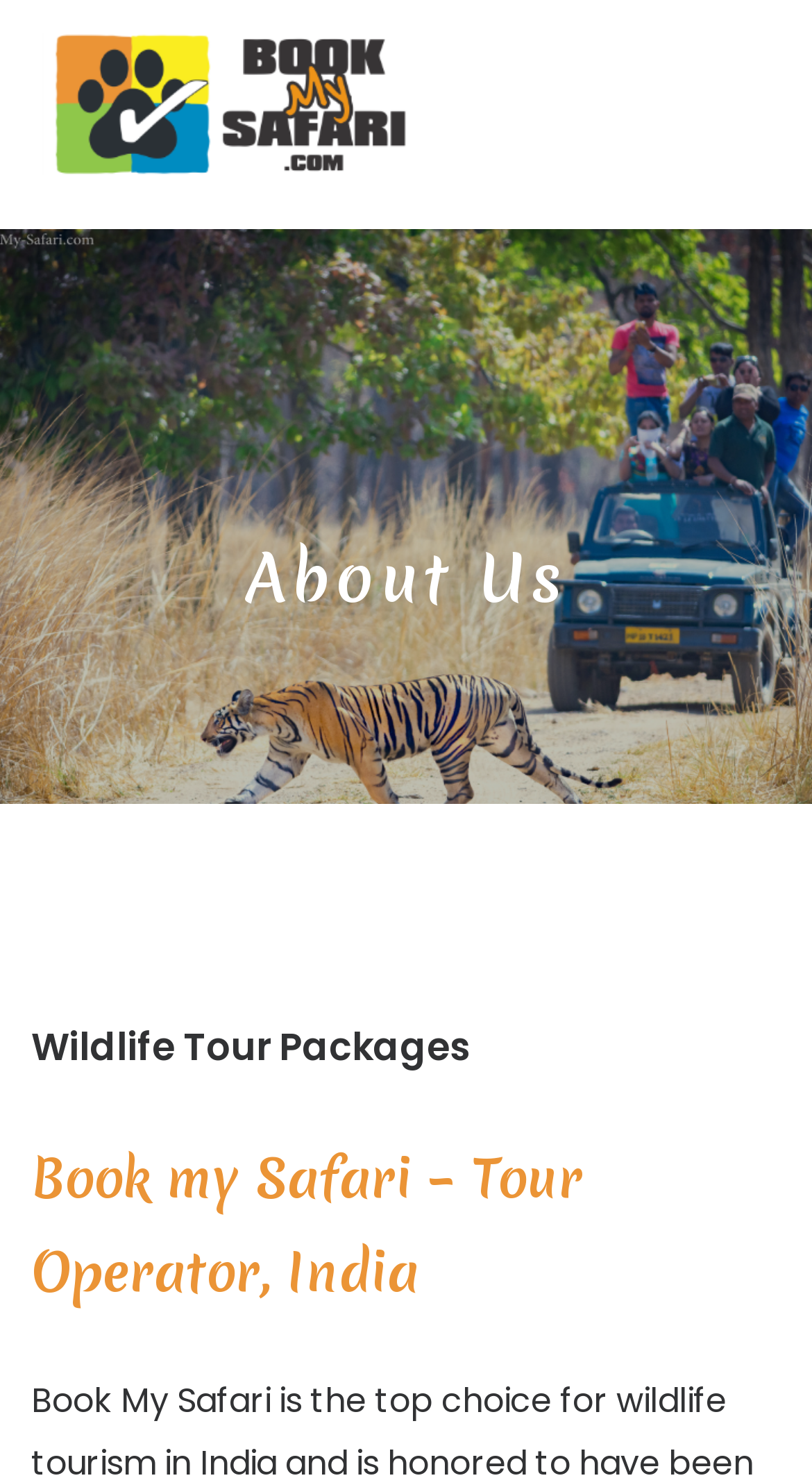Give a one-word or one-phrase response to the question: 
Is the main menu expanded?

No